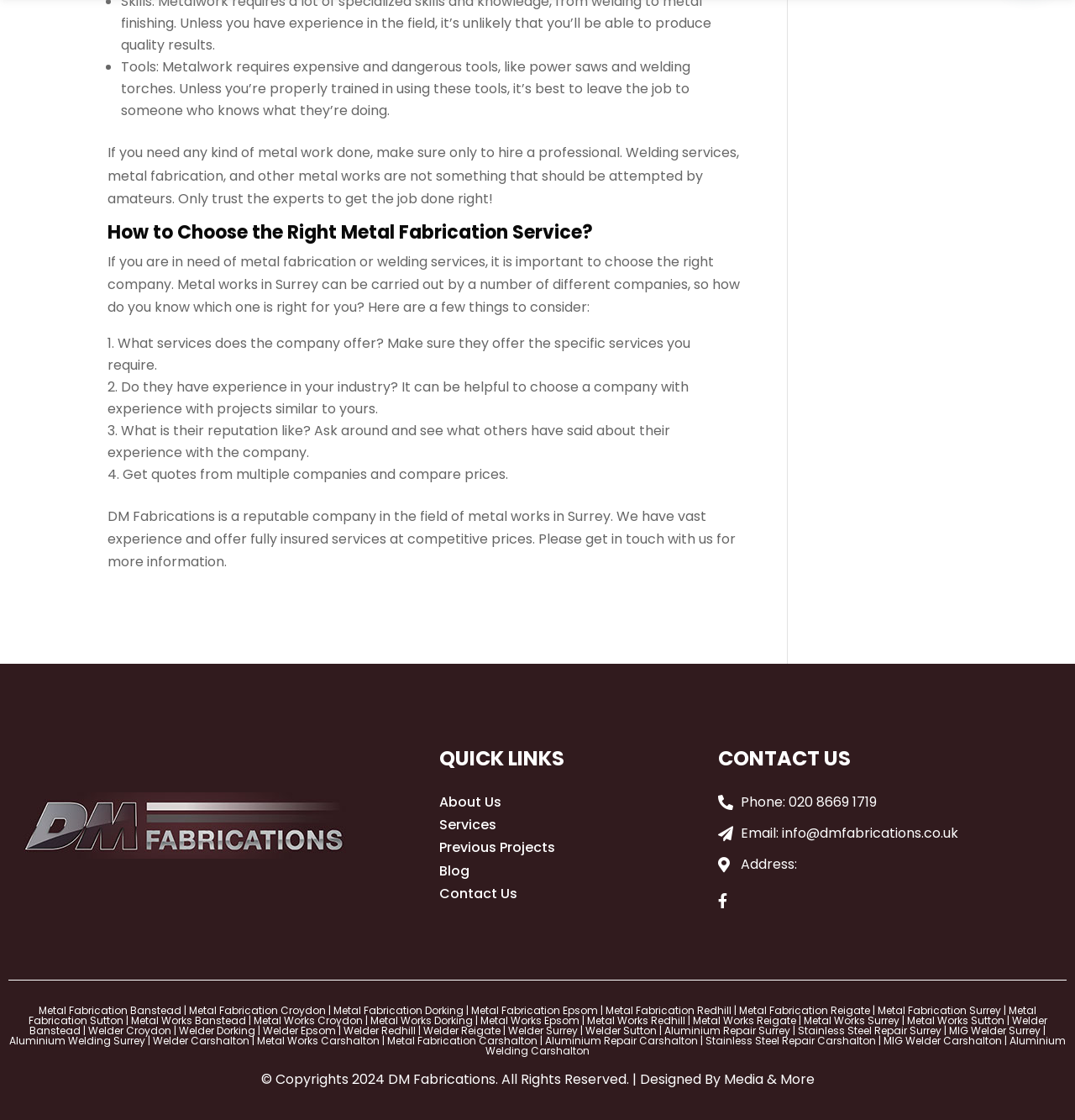How many links are there in the 'QUICK LINKS' section?
Answer briefly with a single word or phrase based on the image.

5